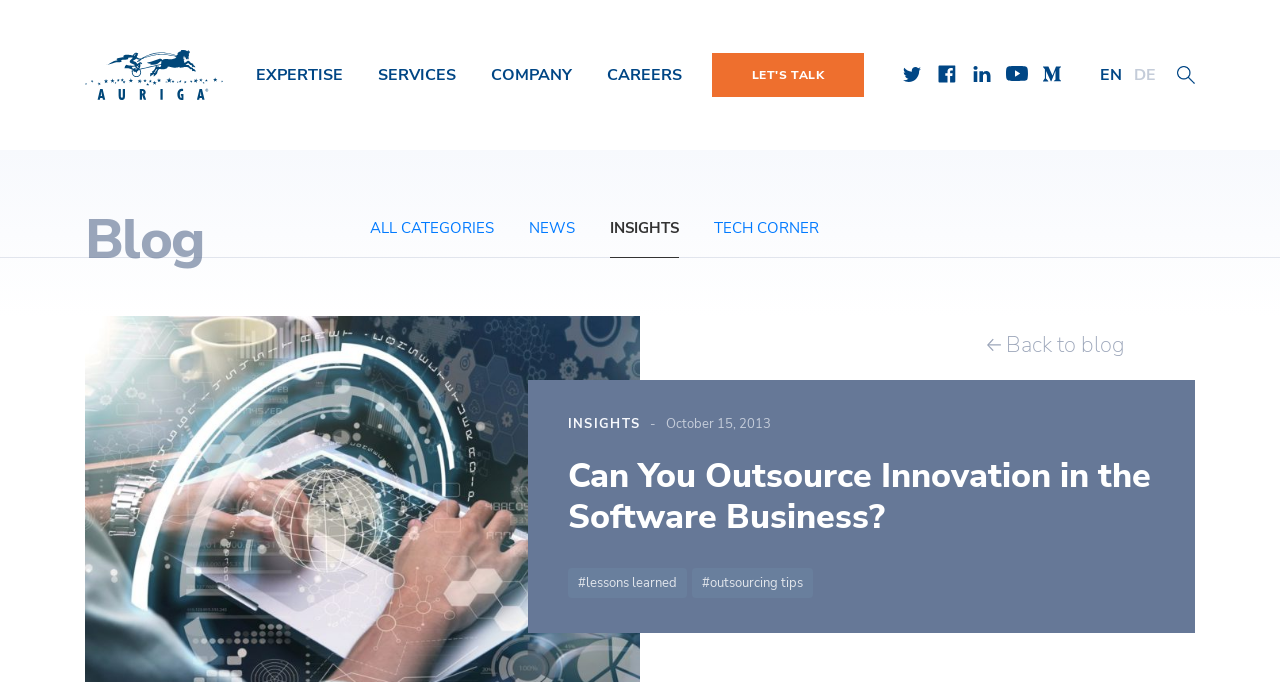How many main categories are listed under 'Our services'?
Provide a comprehensive and detailed answer to the question.

Under the 'Our services' heading, there are five links listed: 'Software engineering', 'Sustaining engineering', 'Re-engineering & porting', 'Software testing', and 'Test automation'.